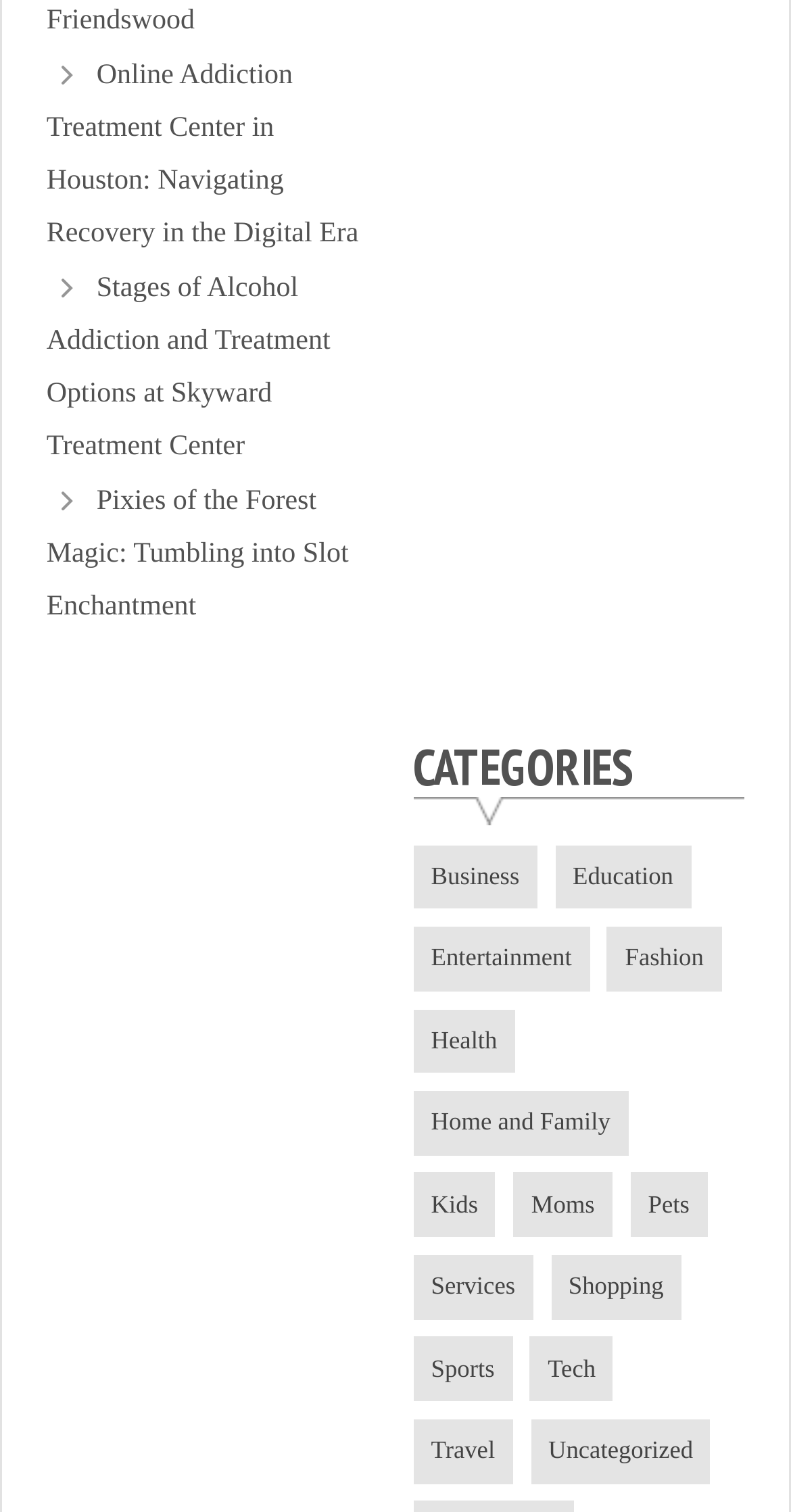Answer the following query concisely with a single word or phrase:
What is the first link on the webpage?

Online Addiction Treatment Center in Houston